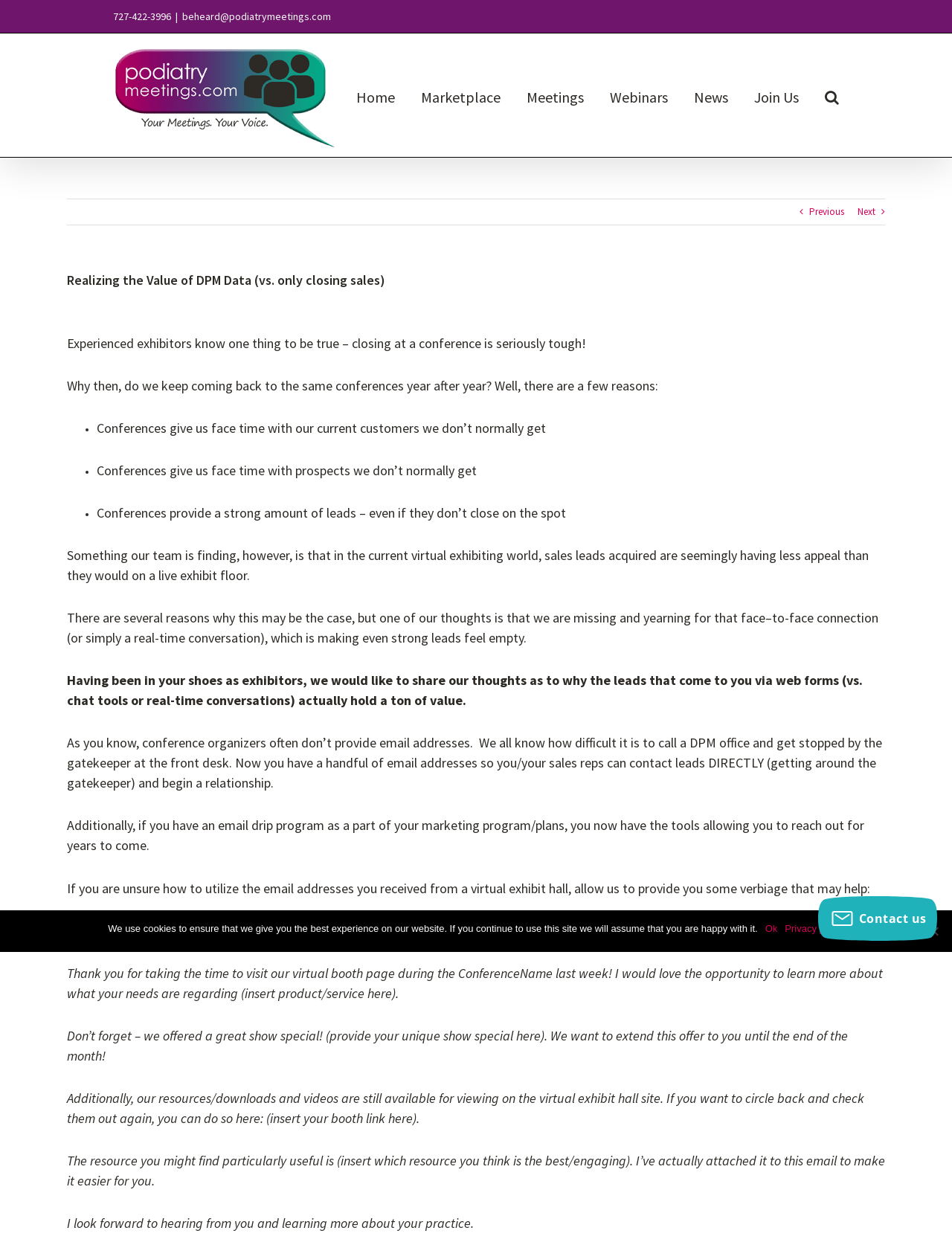Find and provide the bounding box coordinates for the UI element described here: "Terms & Conditions". The coordinates should be given as four float numbers between 0 and 1: [left, top, right, bottom].

None